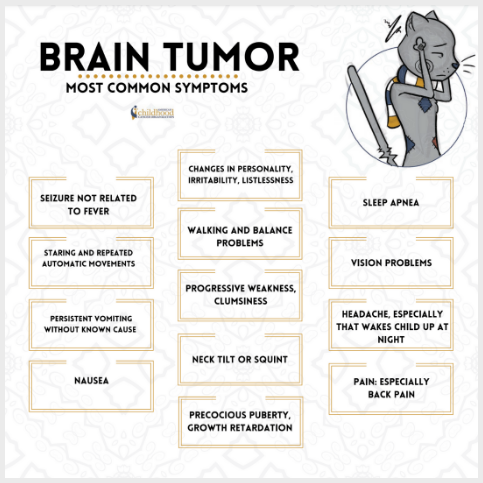How many symptoms are listed in the infographic?
Answer with a single word or phrase, using the screenshot for reference.

13